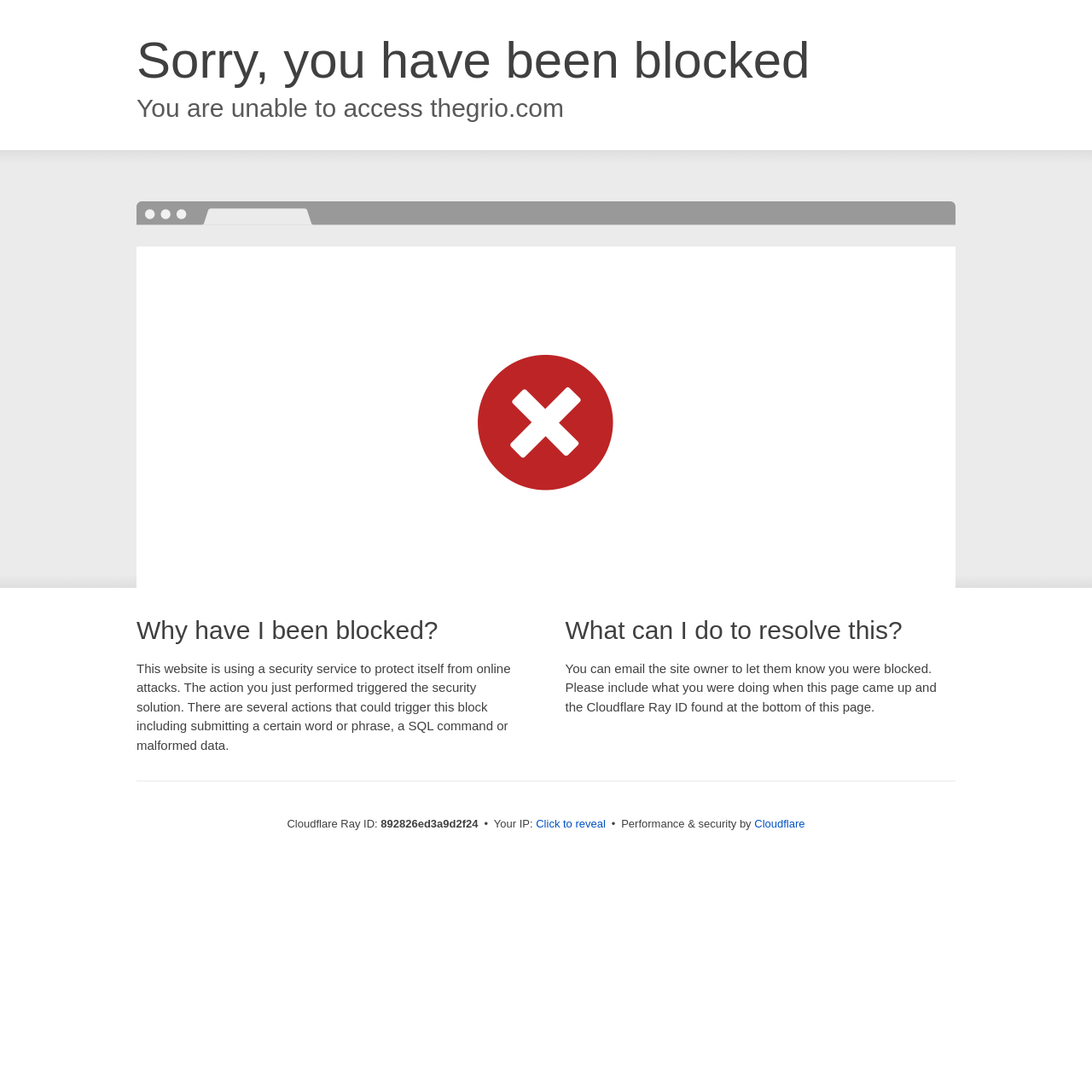Refer to the image and provide an in-depth answer to the question: 
What is the reason for the block?

The reason for the block is mentioned in the text 'This website is using a security service to protect itself from online attacks. The action you just performed triggered the security solution.' which indicates that the security solution was triggered due to the user's action.